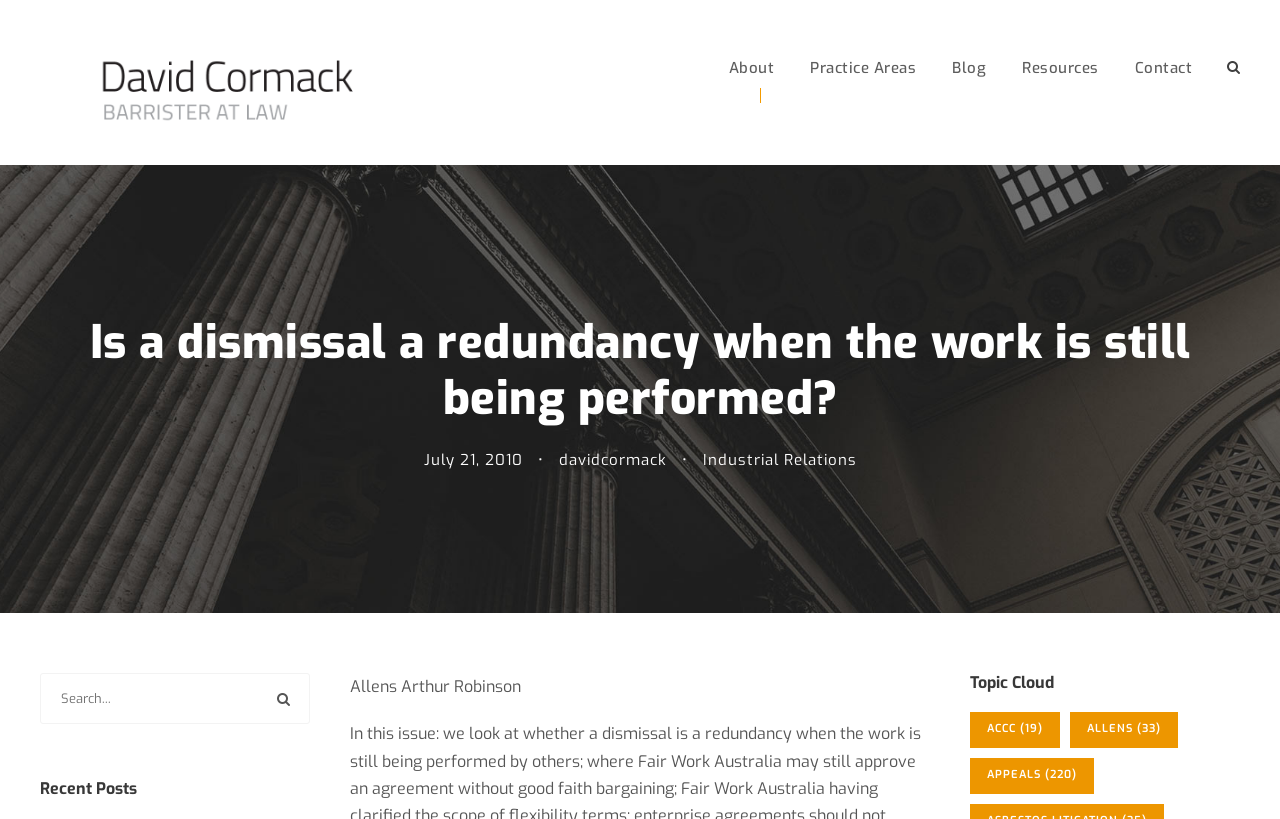Identify and extract the main heading from the webpage.

Is a dismissal a redundancy when the work is still being performed?